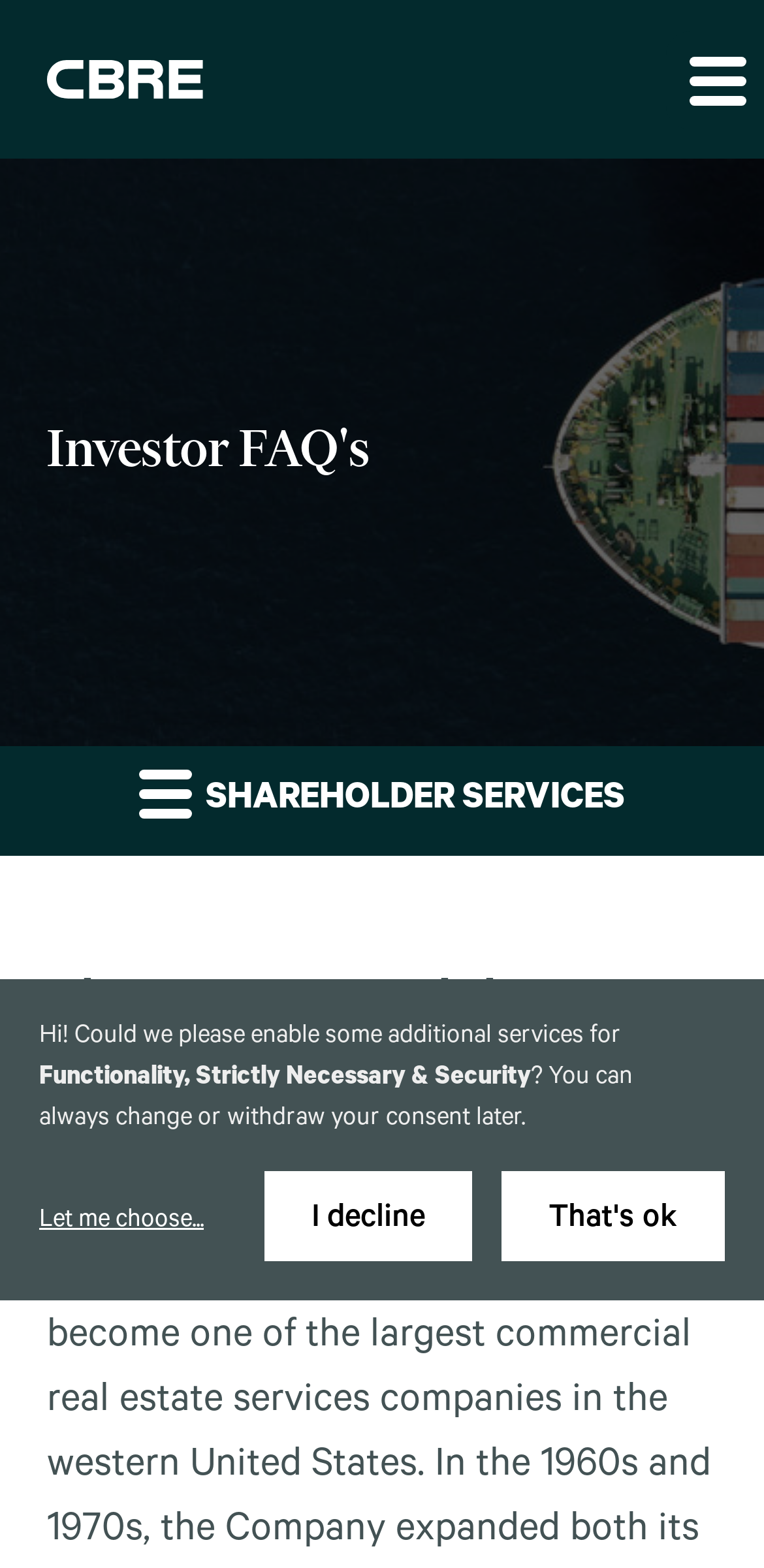Provide the bounding box coordinates in the format (top-left x, top-left y, bottom-right x, bottom-right y). All values are floating point numbers between 0 and 1. Determine the bounding box coordinate of the UI element described as: That's ok

[0.656, 0.747, 0.949, 0.804]